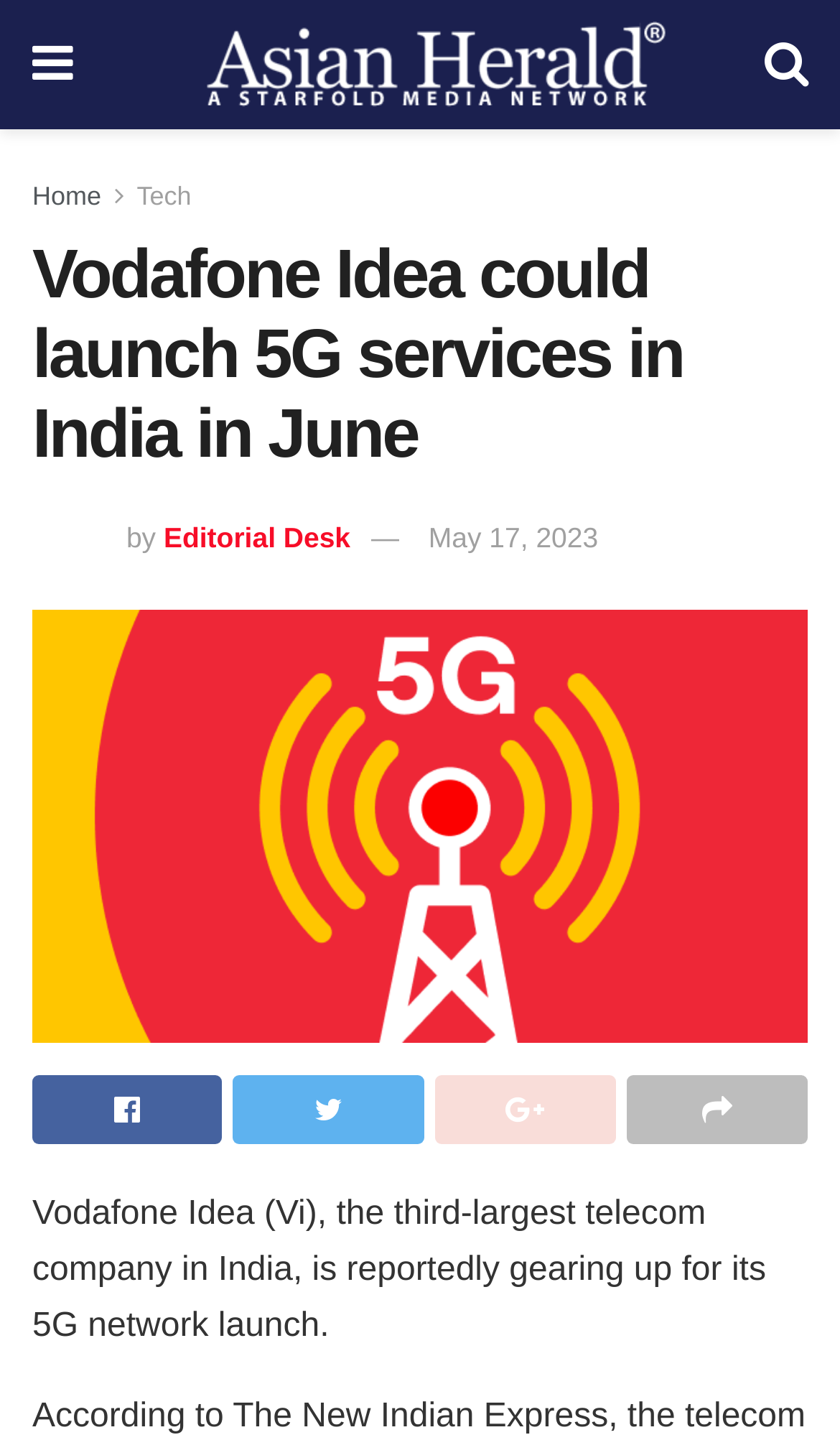Determine the bounding box coordinates for the clickable element to execute this instruction: "share article". Provide the coordinates as four float numbers between 0 and 1, i.e., [left, top, right, bottom].

[0.517, 0.747, 0.733, 0.795]